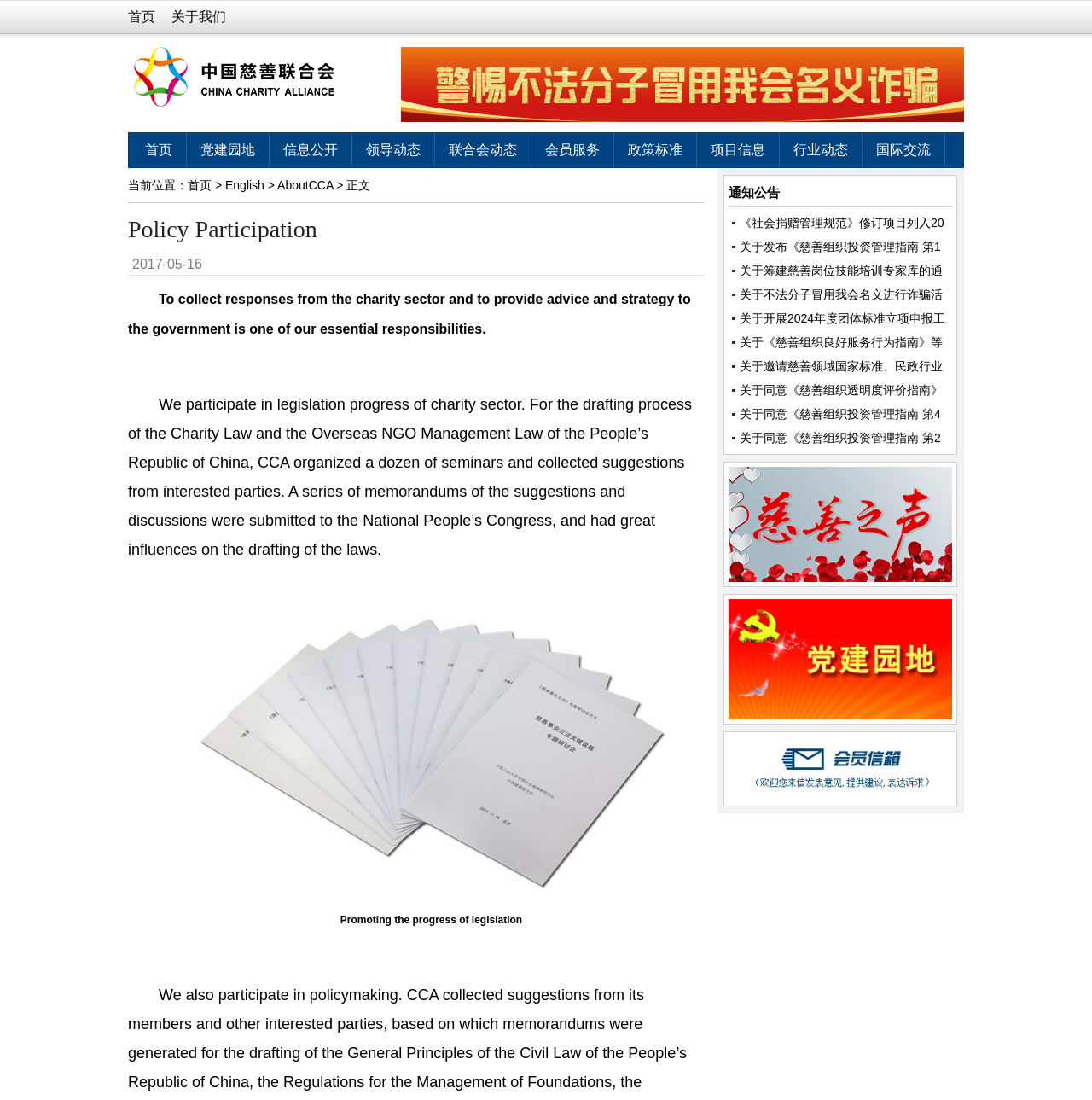Please indicate the bounding box coordinates of the element's region to be clicked to achieve the instruction: "Click the '政策标准' link". Provide the coordinates as four float numbers between 0 and 1, i.e., [left, top, right, bottom].

[0.563, 0.12, 0.638, 0.152]